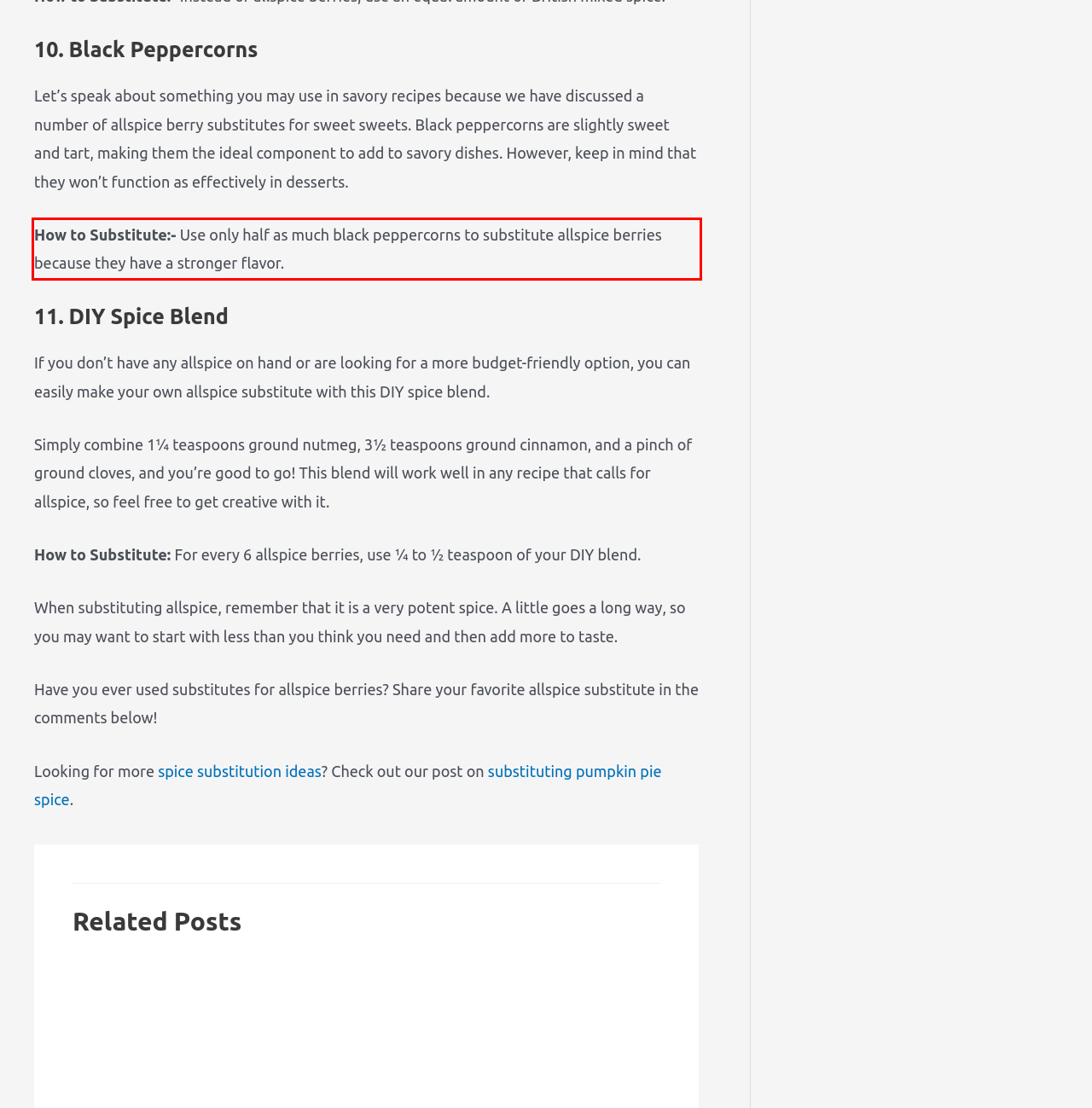The screenshot provided shows a webpage with a red bounding box. Apply OCR to the text within this red bounding box and provide the extracted content.

How to Substitute:- Use only half as much black peppercorns to substitute allspice berries because they have a stronger flavor.